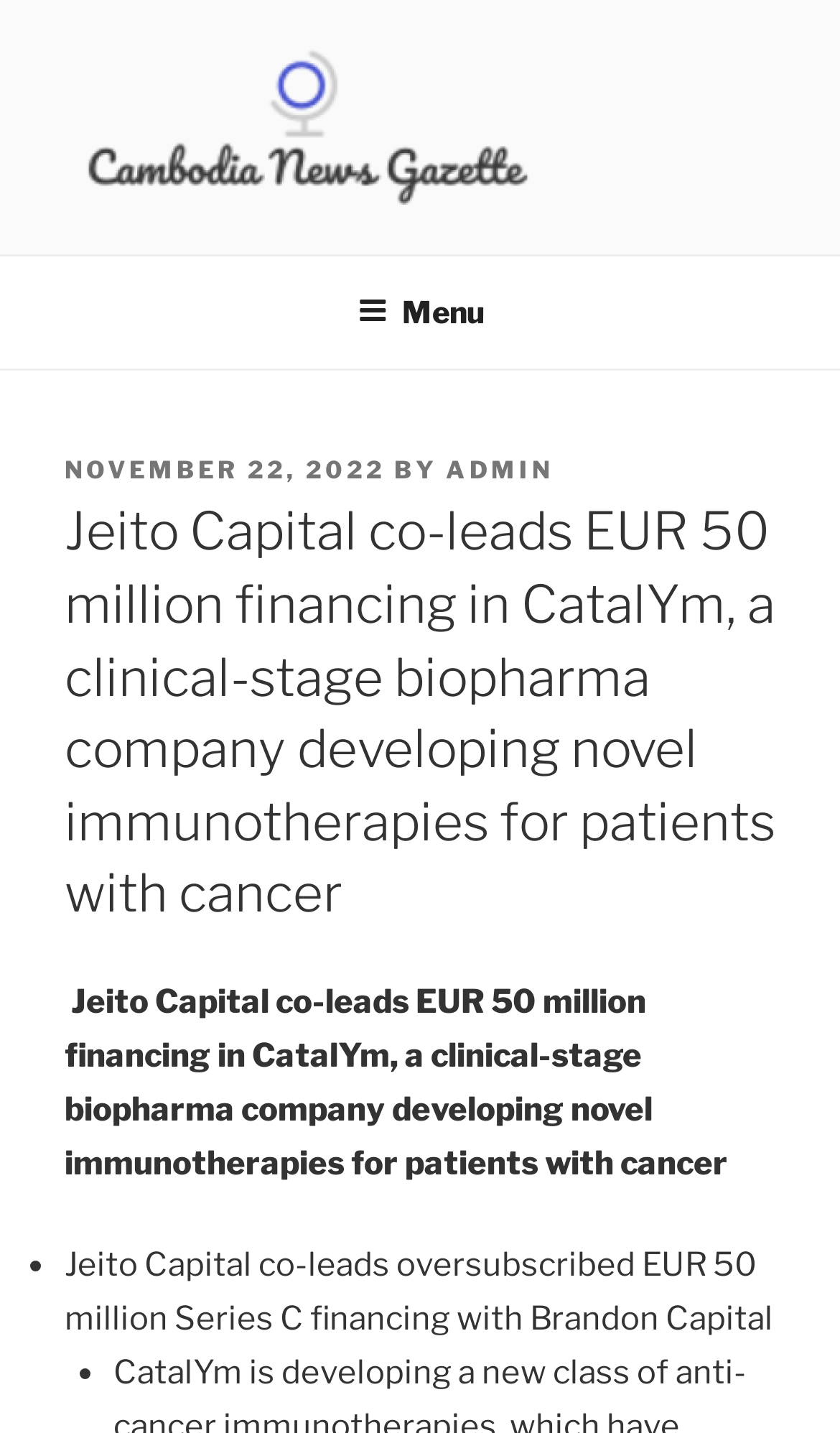What is the author of the news post?
Kindly answer the question with as much detail as you can.

The author of the news post can be identified by looking at the top section of the webpage, where the metadata of the post is displayed. The author is specified as 'ADMIN'.